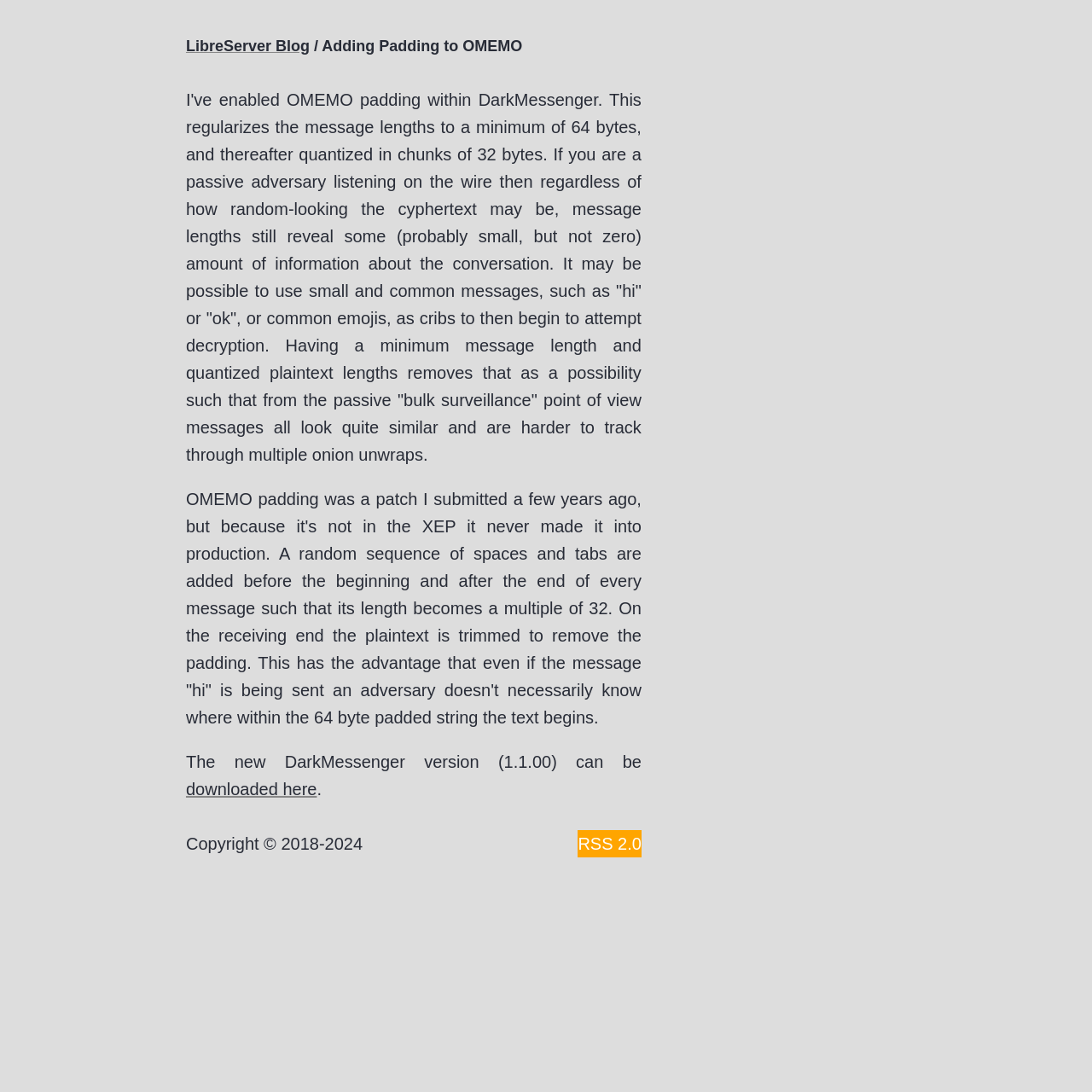Can you give a detailed response to the following question using the information from the image? What is added to every message in OMEMO padding?

As explained in the text, a random sequence of spaces and tabs are added before the beginning and after the end of every message such that its length becomes a multiple of 32, and on the receiving end, the plaintext is trimmed to remove the padding.